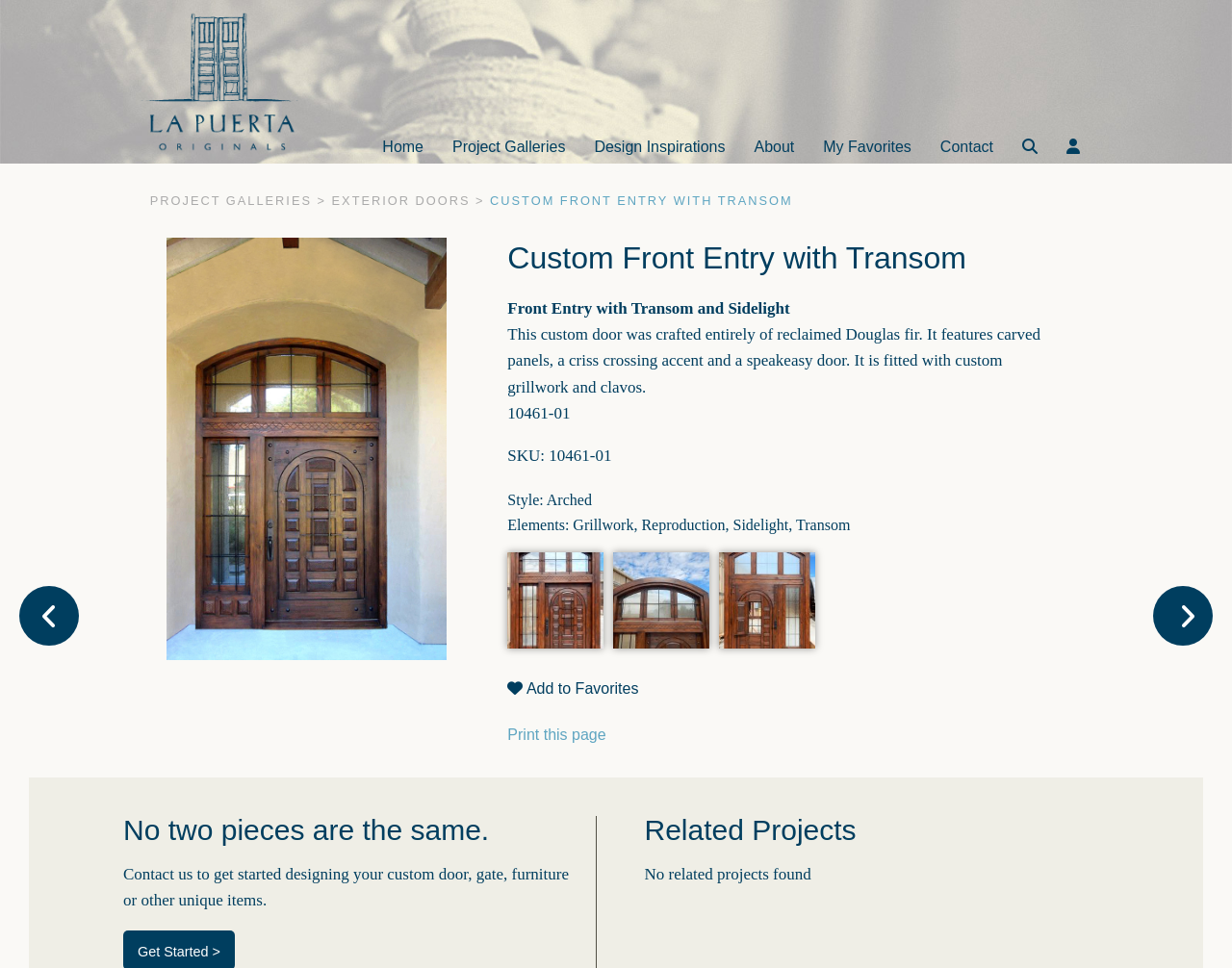Please give a short response to the question using one word or a phrase:
What material is the door made of?

Reclaimed Douglas fir